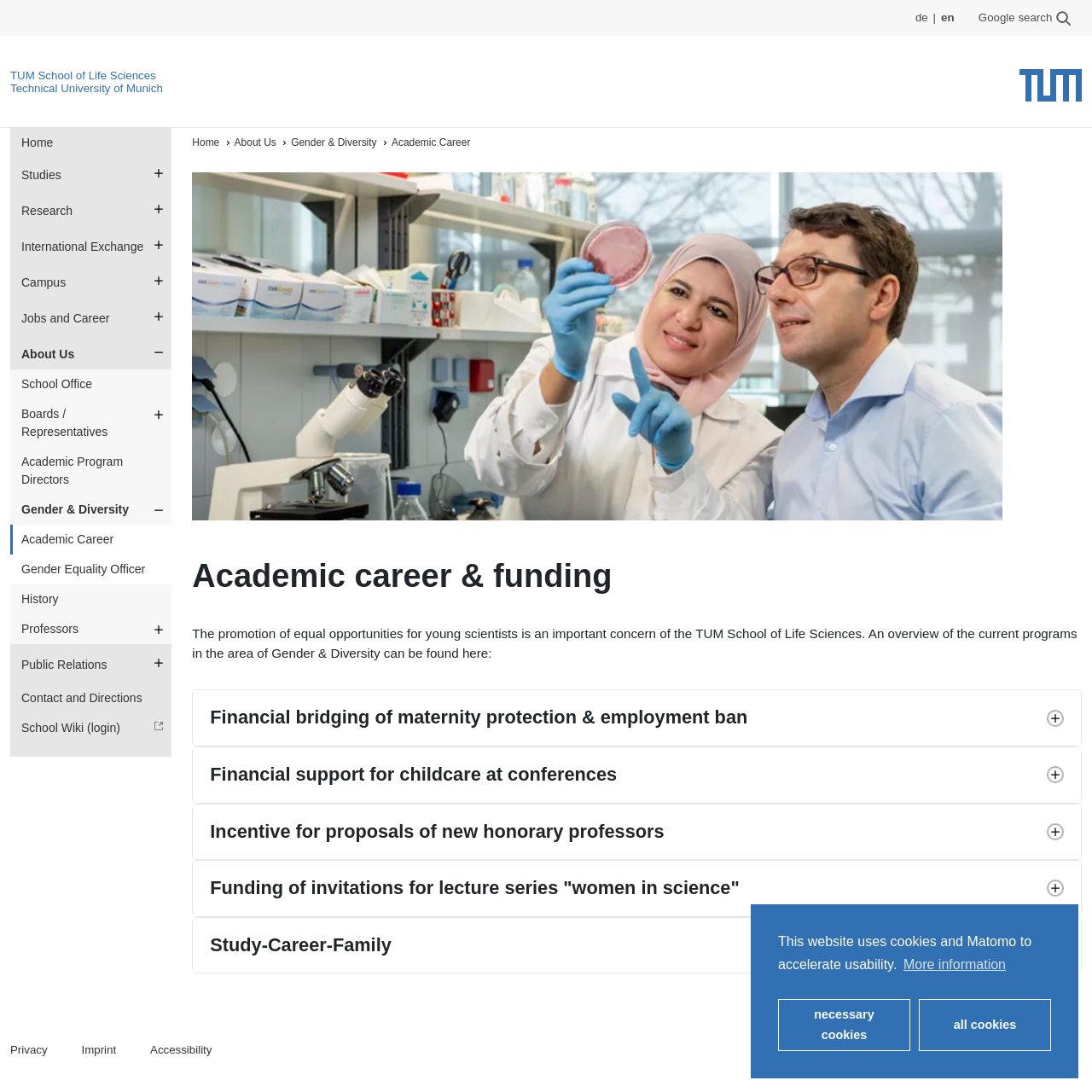Give the bounding box coordinates for this UI element: "Technical University of Munich". The coordinates should be four float numbers between 0 and 1, arranged as [left, top, right, bottom].

[0.009, 0.075, 0.149, 0.087]